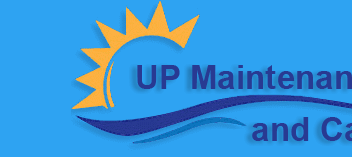Offer a detailed narrative of the image's content.

The image features a vibrant logo for a pool maintenance service, showcasing a bright sun in shades of yellow with stylized rays emanating from it, set against a deep blue background. Below the sun, the text "UP Maintenance and Care" is prominently displayed, with the word "UP" in large, bold letters to attract attention. The design effectively conveys a warm, welcoming message that aligns with services related to pool care and maintenance, suggesting professionalism and reliability in the industry.